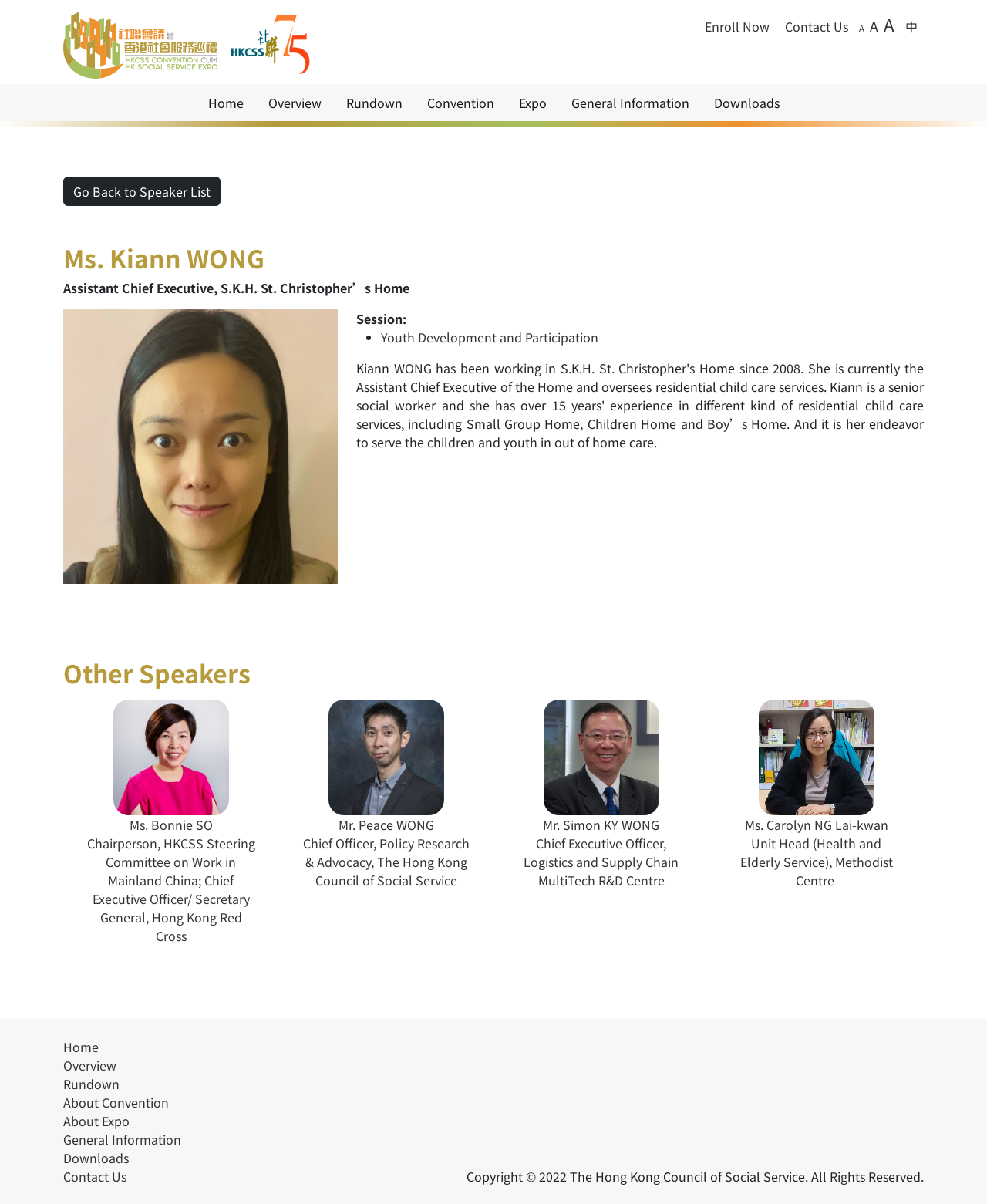Could you determine the bounding box coordinates of the clickable element to complete the instruction: "View speaker profile of Ms. Kiann WONG"? Provide the coordinates as four float numbers between 0 and 1, i.e., [left, top, right, bottom].

[0.064, 0.202, 0.936, 0.226]